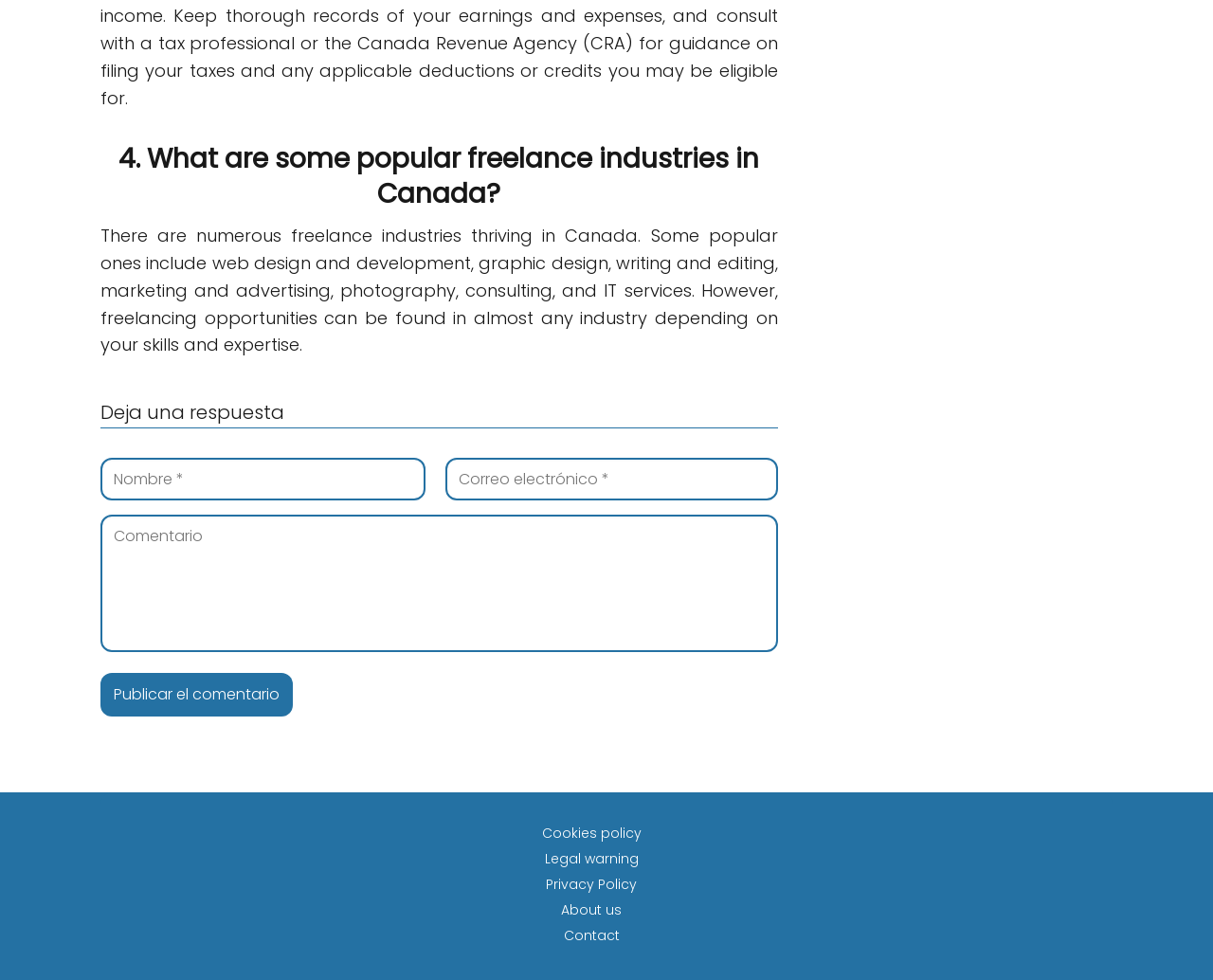What is required to leave a comment?
Based on the image, provide a one-word or brief-phrase response.

Name, email, and comment